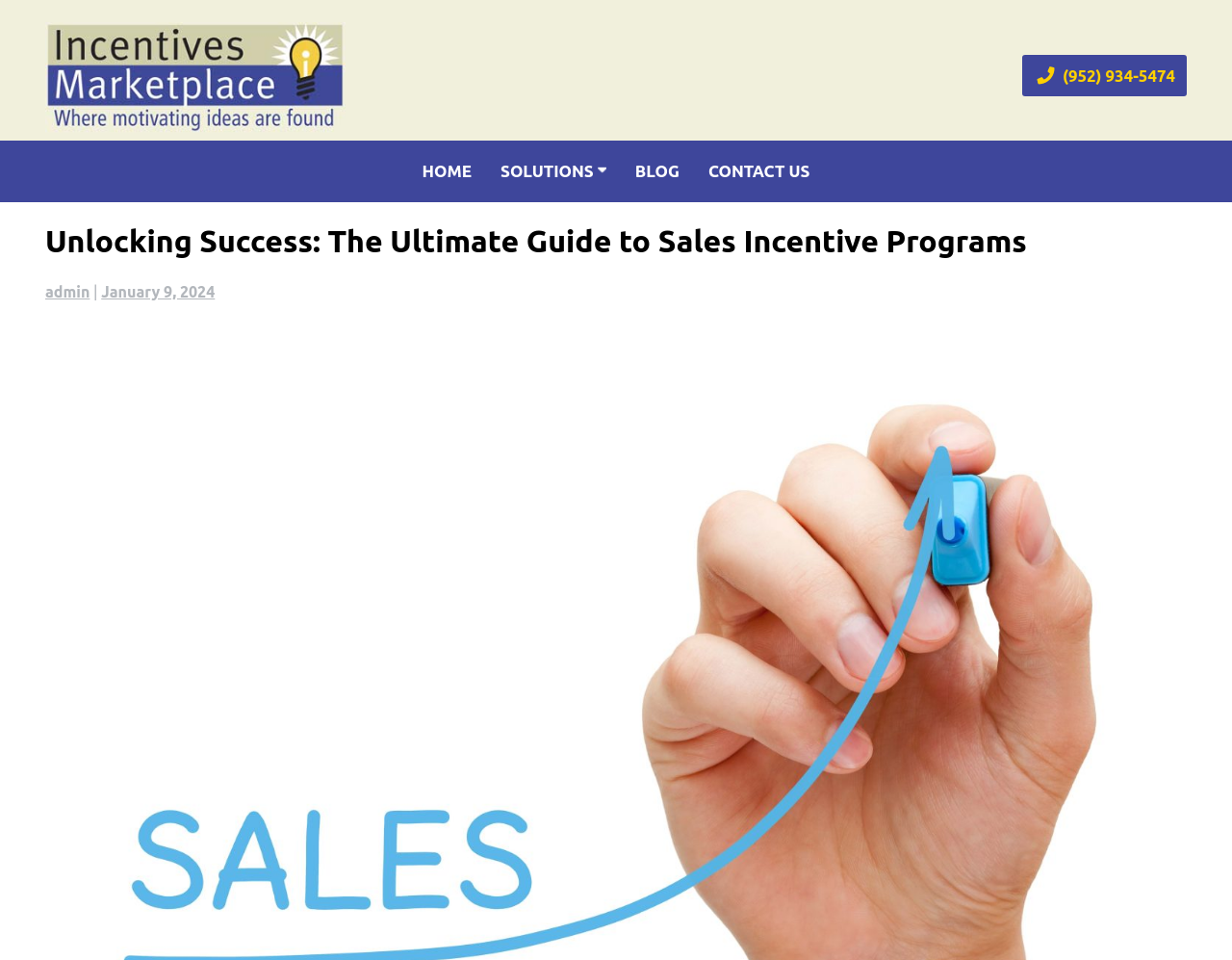Show the bounding box coordinates for the HTML element as described: "Contact Us".

[0.567, 0.158, 0.665, 0.198]